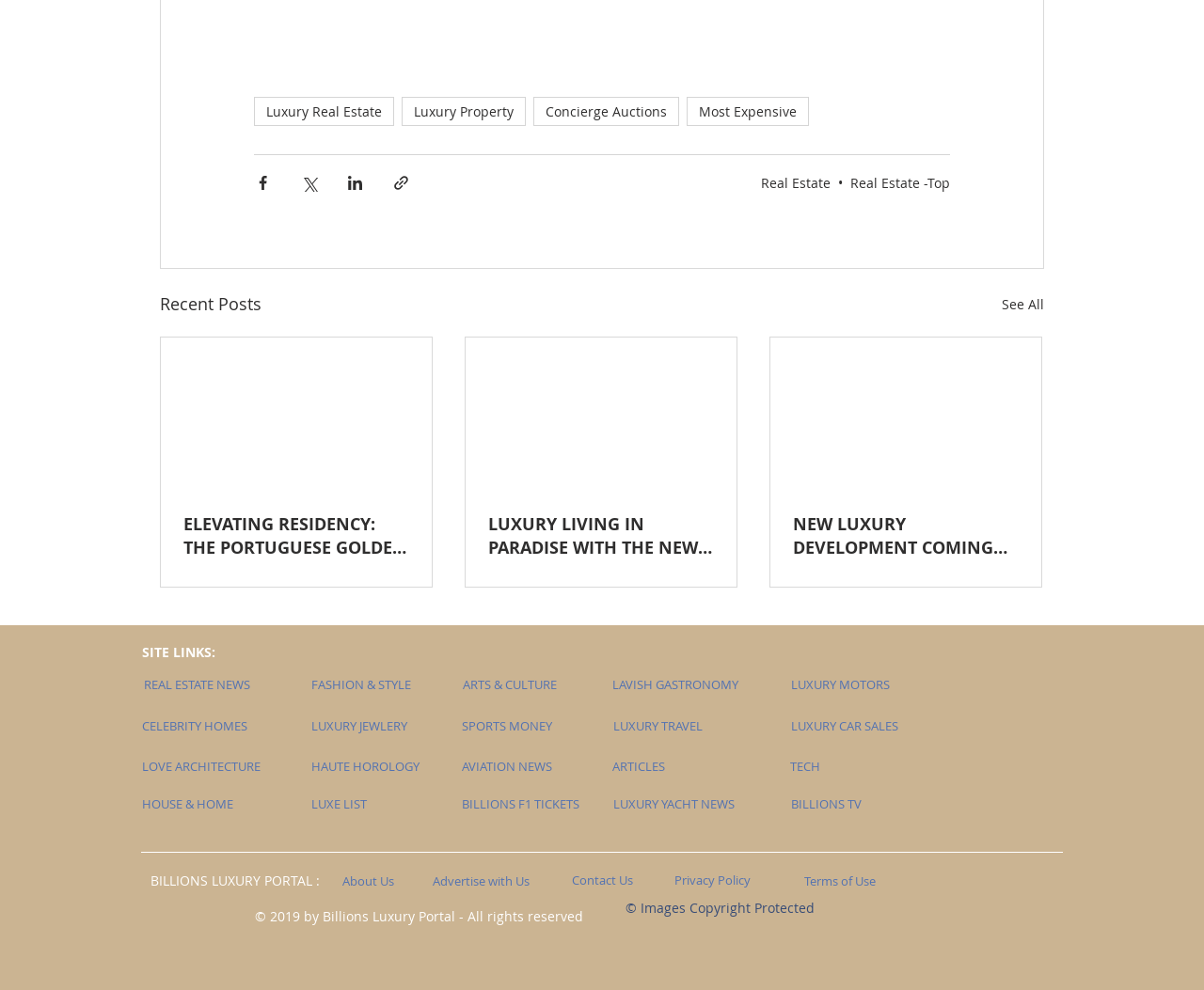Can you find the bounding box coordinates for the element that needs to be clicked to execute this instruction: "Share via Facebook"? The coordinates should be given as four float numbers between 0 and 1, i.e., [left, top, right, bottom].

[0.211, 0.176, 0.226, 0.194]